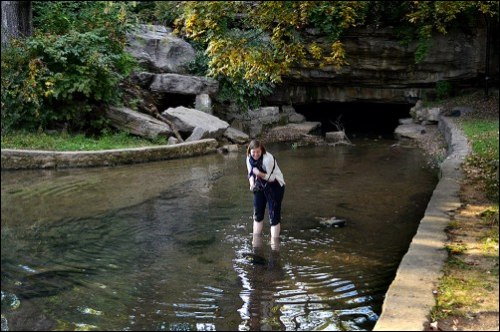Provide a comprehensive description of the image.

The image features a woman standing in shallow water, playfully wading in the stream. Surrounded by lush greenery and large stones, she appears to be enjoying a moment of lighthearted exploration. The water, clear and reflective, showcases gentle ripples created by her movements. In the background, a low, rocky formation leads into a shadowy cave-like opening, hinting at the natural beauty of the area. This scene conveys a sense of adventure and joy, capturing the spirit of outdoor exploration along a natural waterway. The location is reminiscent of a place where visitors can connect with nature, likely near Fort Defiance in southern Illinois, where the Mississippi and Ohio Rivers converge.